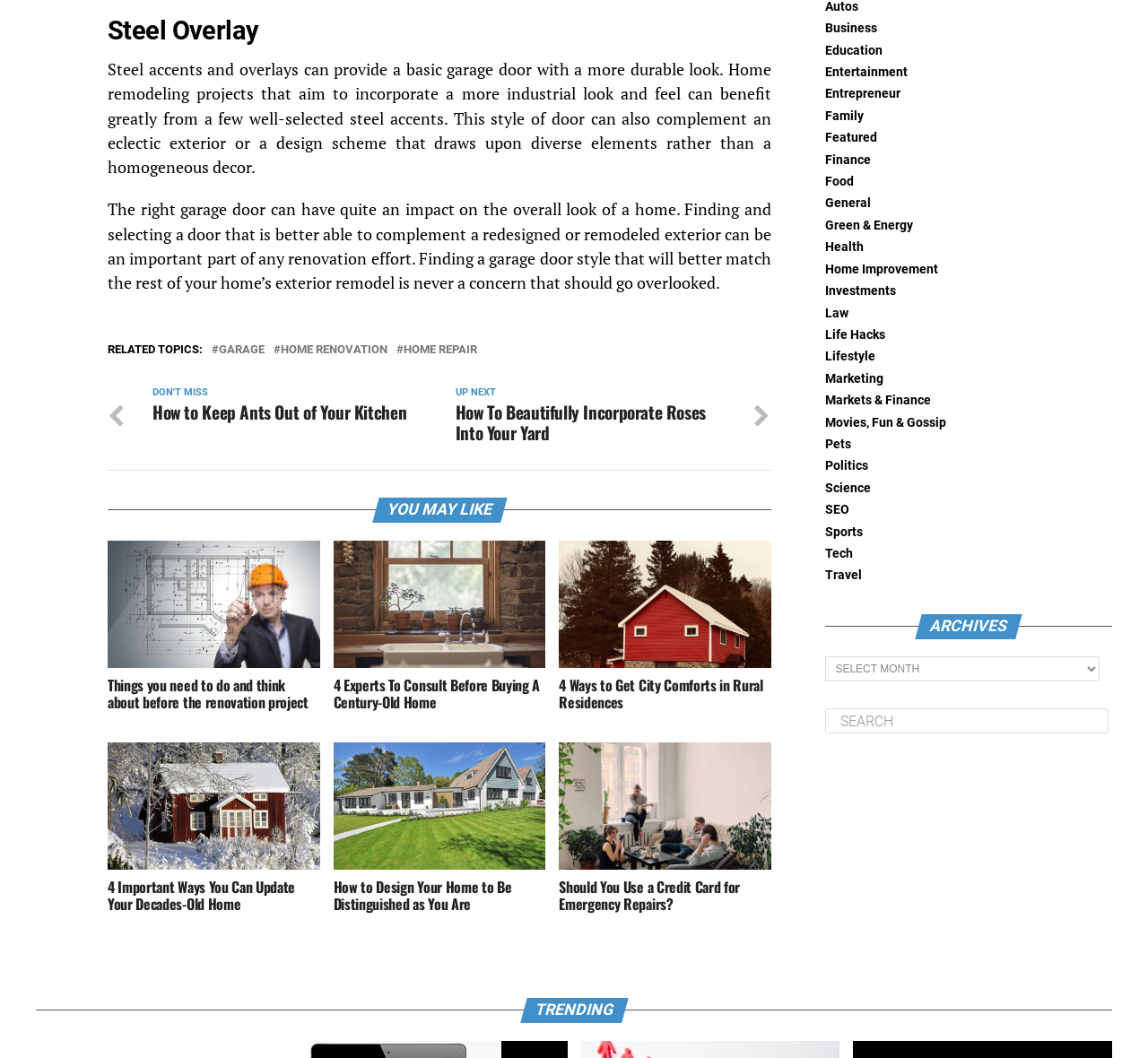Please identify the bounding box coordinates of the area that needs to be clicked to fulfill the following instruction: "Select an option from the 'ARCHIVES' combobox."

[0.719, 0.621, 0.958, 0.644]